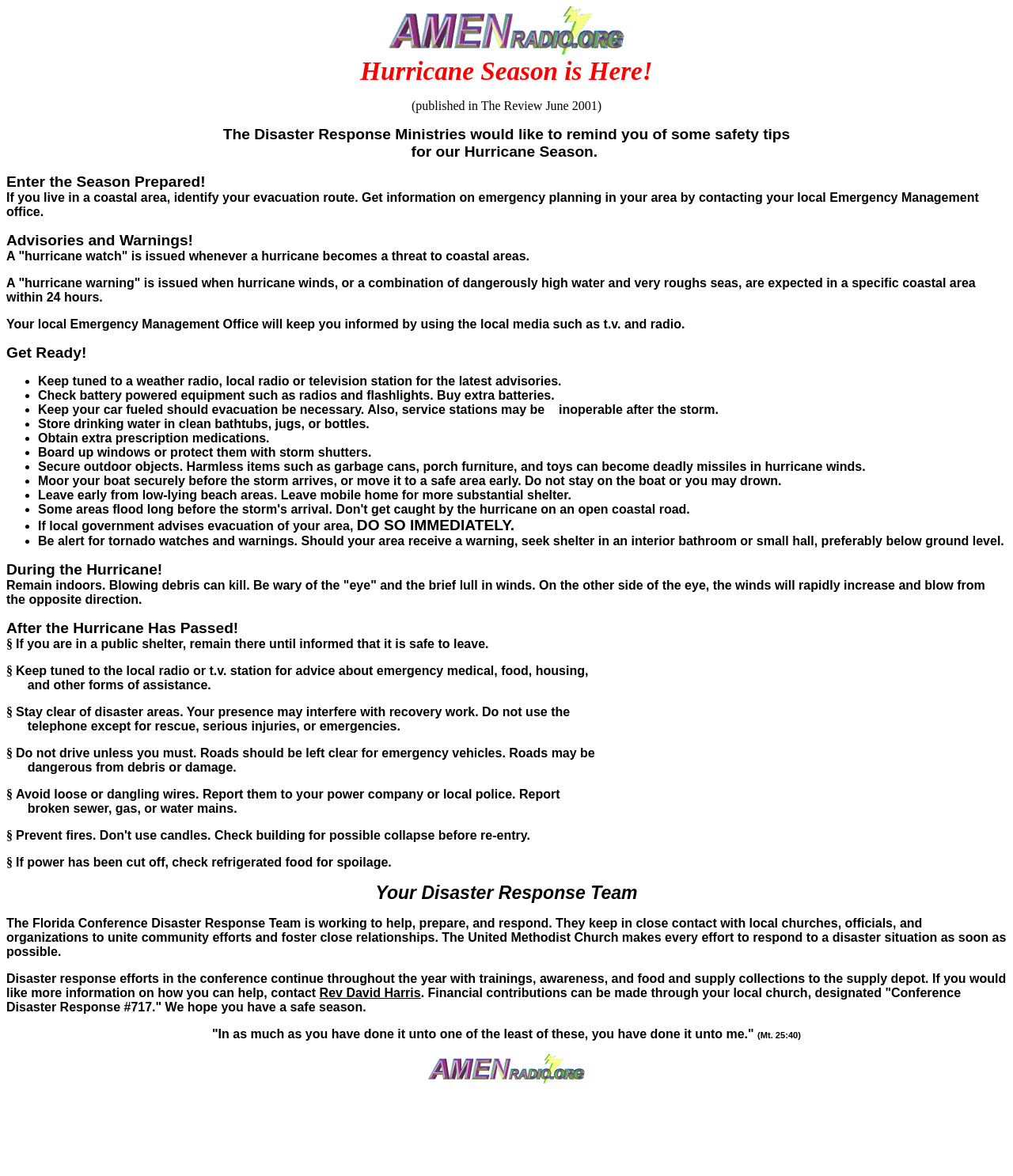Find the bounding box coordinates for the HTML element specified by: "alt="AMENradio.org LOGO"".

[0.383, 0.031, 0.617, 0.052]